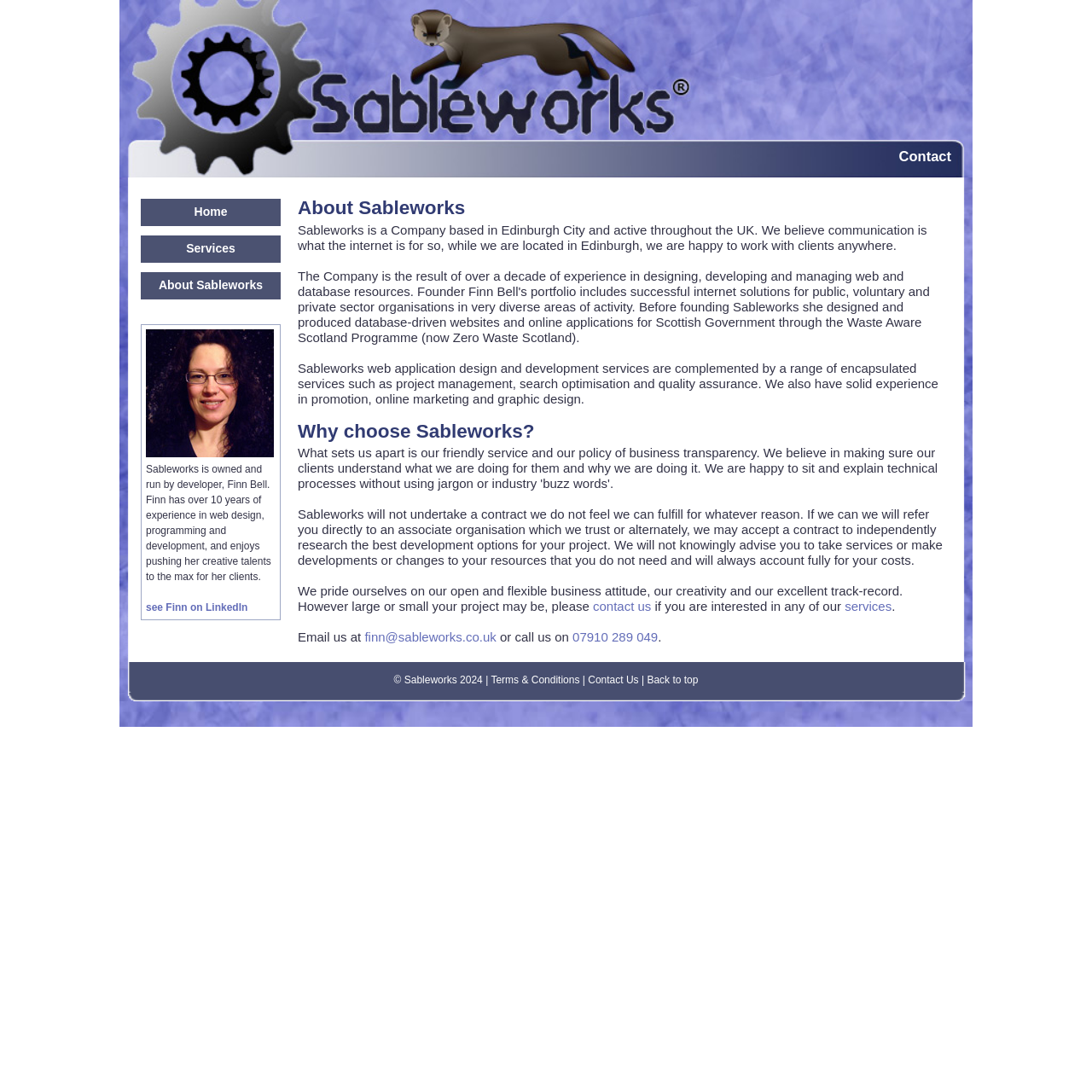Extract the bounding box coordinates for the described element: "contact us". The coordinates should be represented as four float numbers between 0 and 1: [left, top, right, bottom].

[0.543, 0.548, 0.596, 0.562]